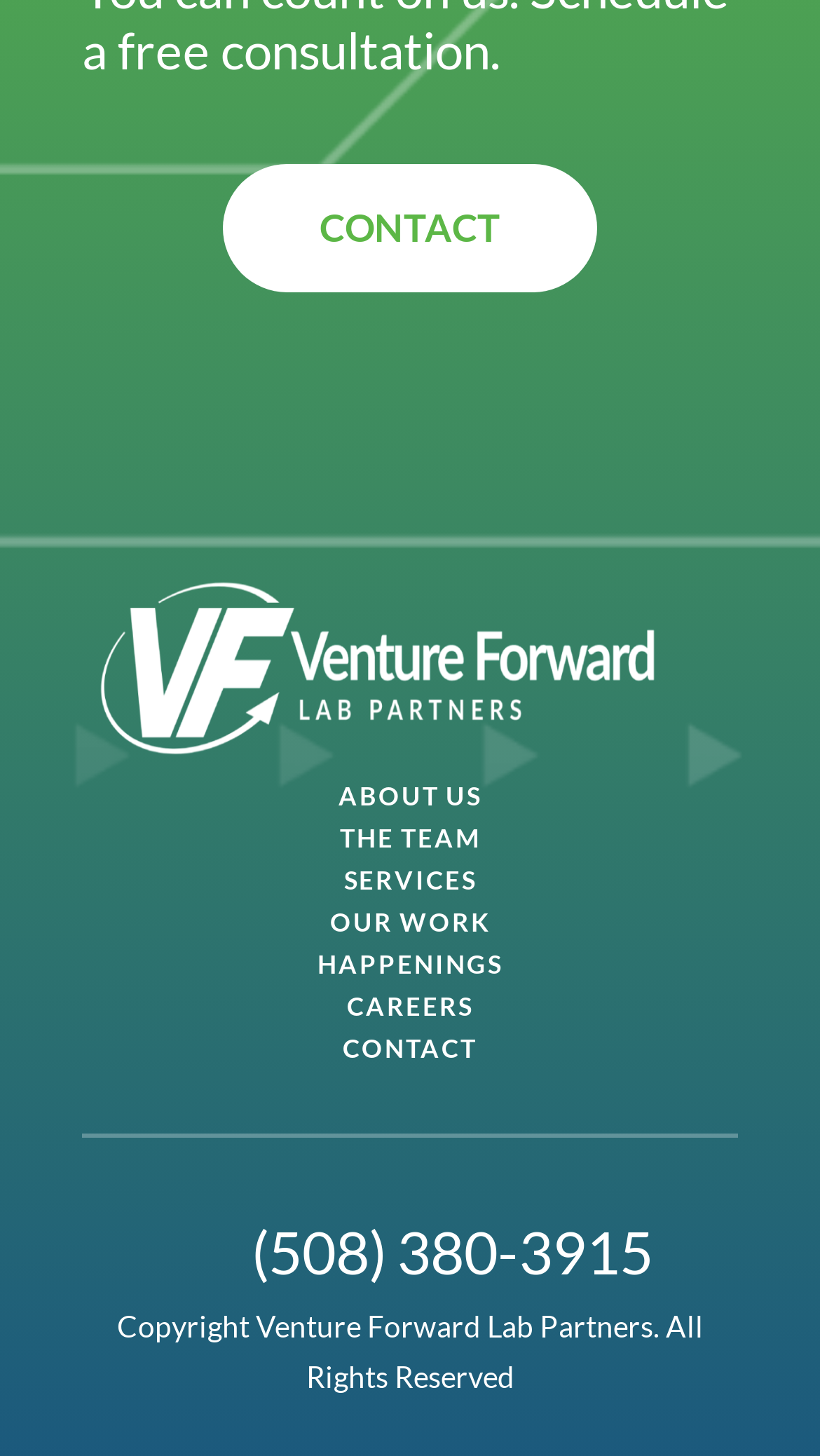What is the phone number on the webpage?
Kindly answer the question with as much detail as you can.

I found a heading element with the text '(508) 380-3915', which is likely a phone number, as it is in a common phone number format.